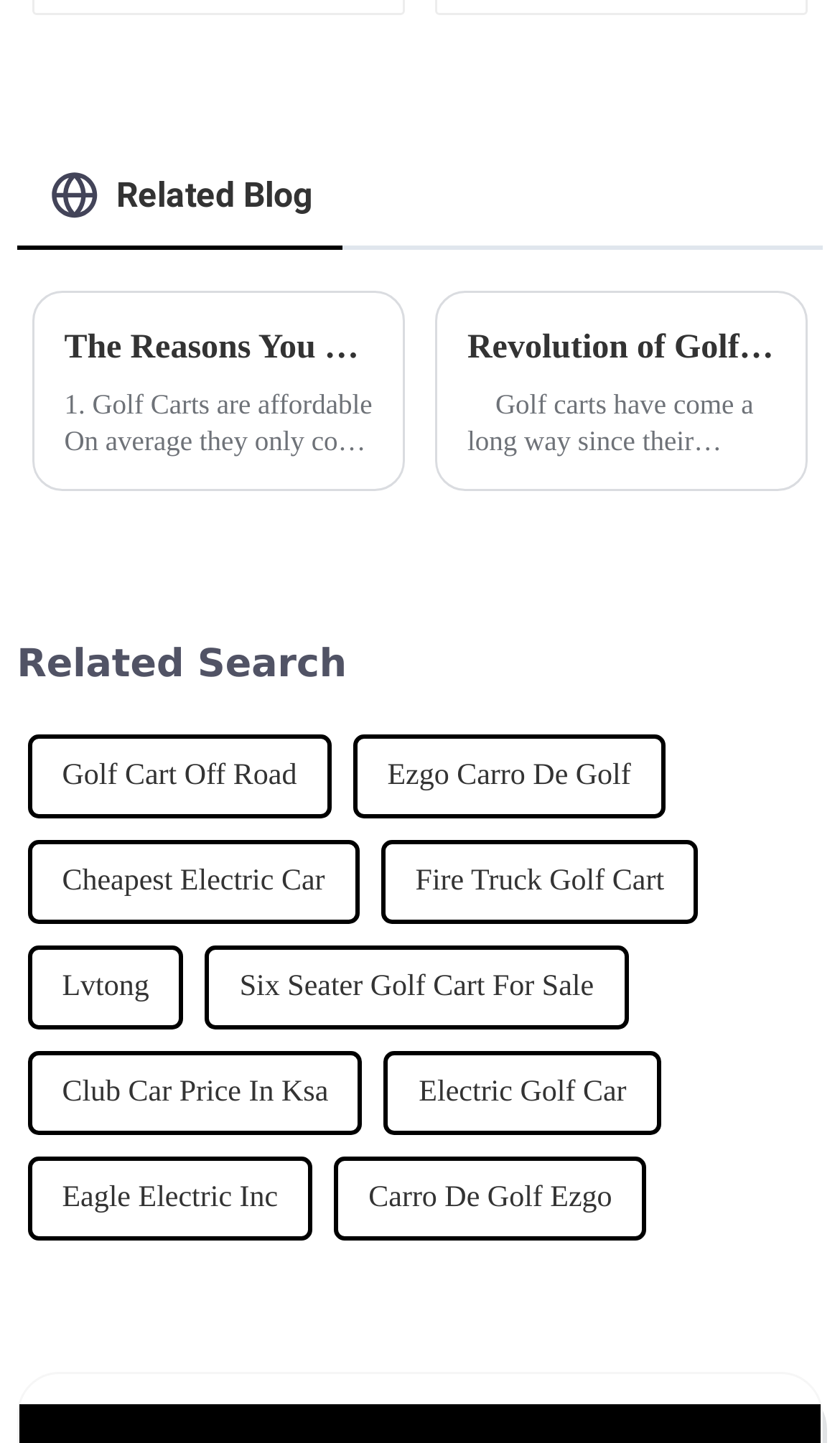Can you provide the bounding box coordinates for the element that should be clicked to implement the instruction: "View six seater golf cart for sale"?

[0.244, 0.655, 0.748, 0.713]